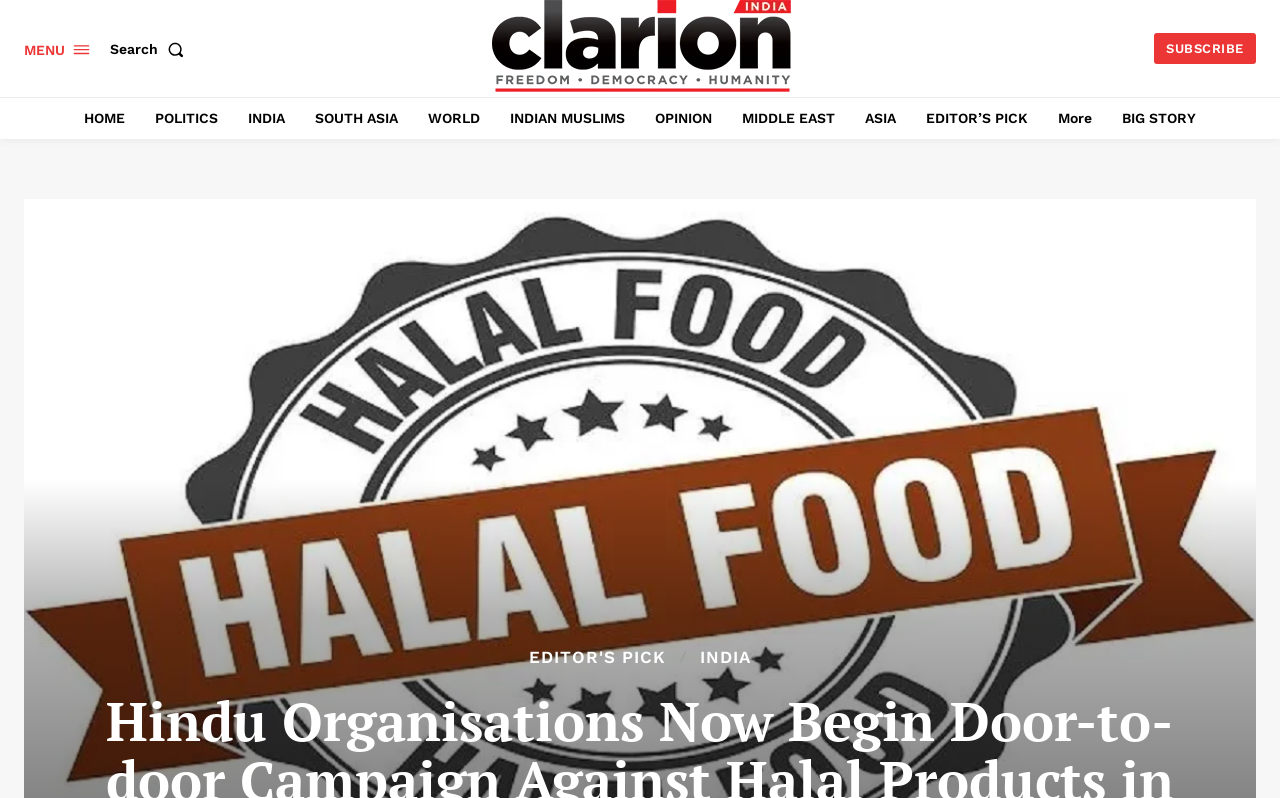Locate and extract the headline of this webpage.

Hindu Organisations Now Begin Door-to-door Campaign Against Halal Products in Karnataka